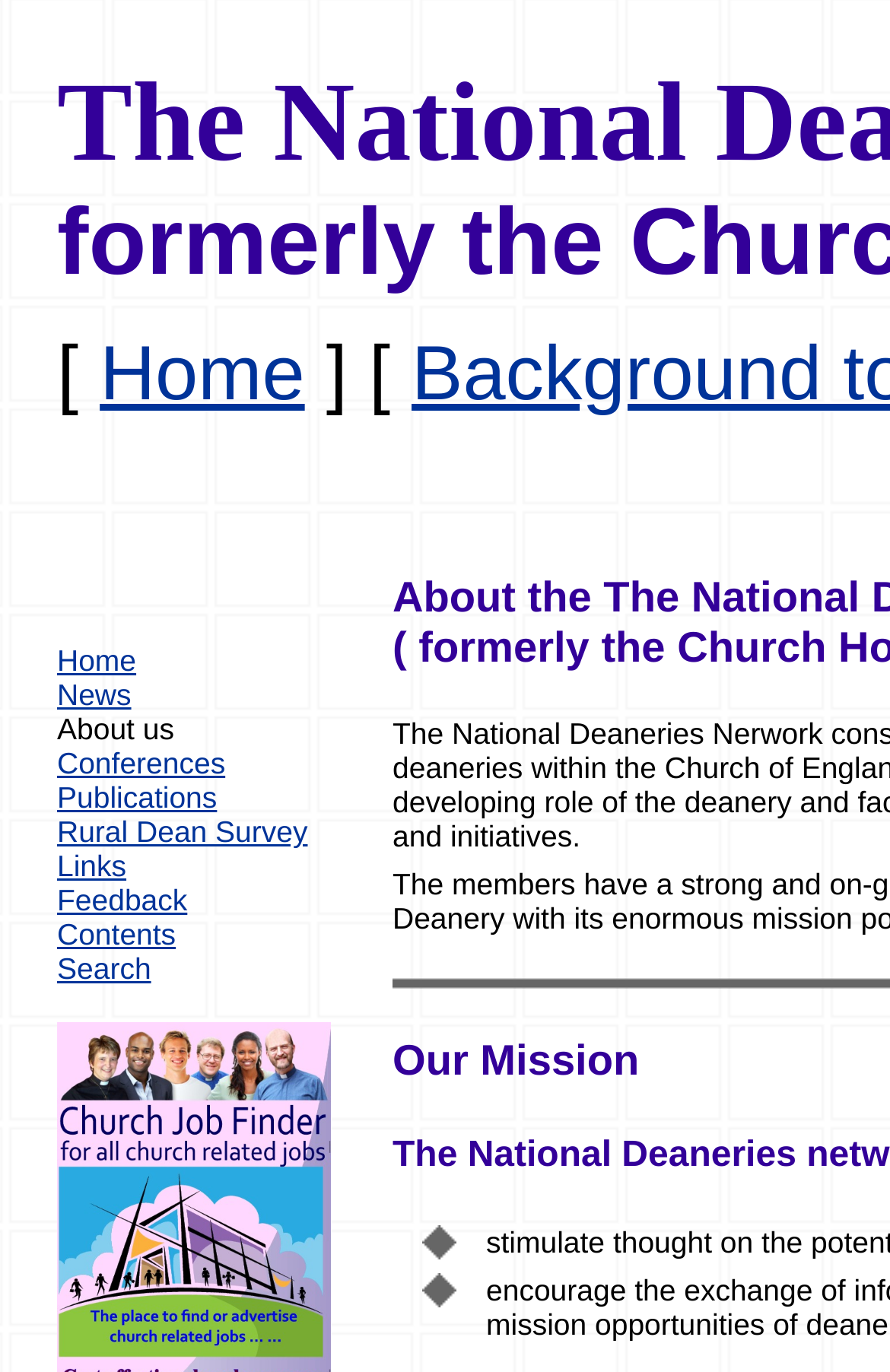What is the last link on the top navigation bar?
Identify the answer in the screenshot and reply with a single word or phrase.

Search